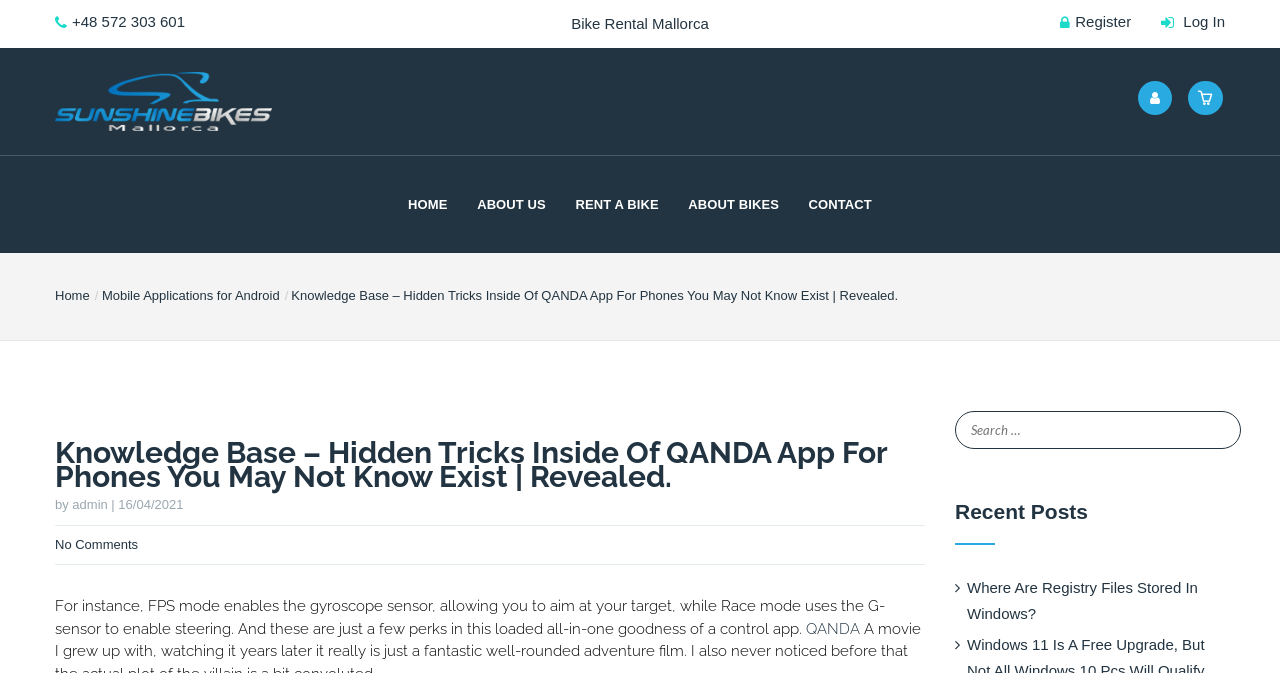Pinpoint the bounding box coordinates of the area that should be clicked to complete the following instruction: "Read the Knowledge Base article". The coordinates must be given as four float numbers between 0 and 1, i.e., [left, top, right, bottom].

[0.043, 0.655, 0.723, 0.727]